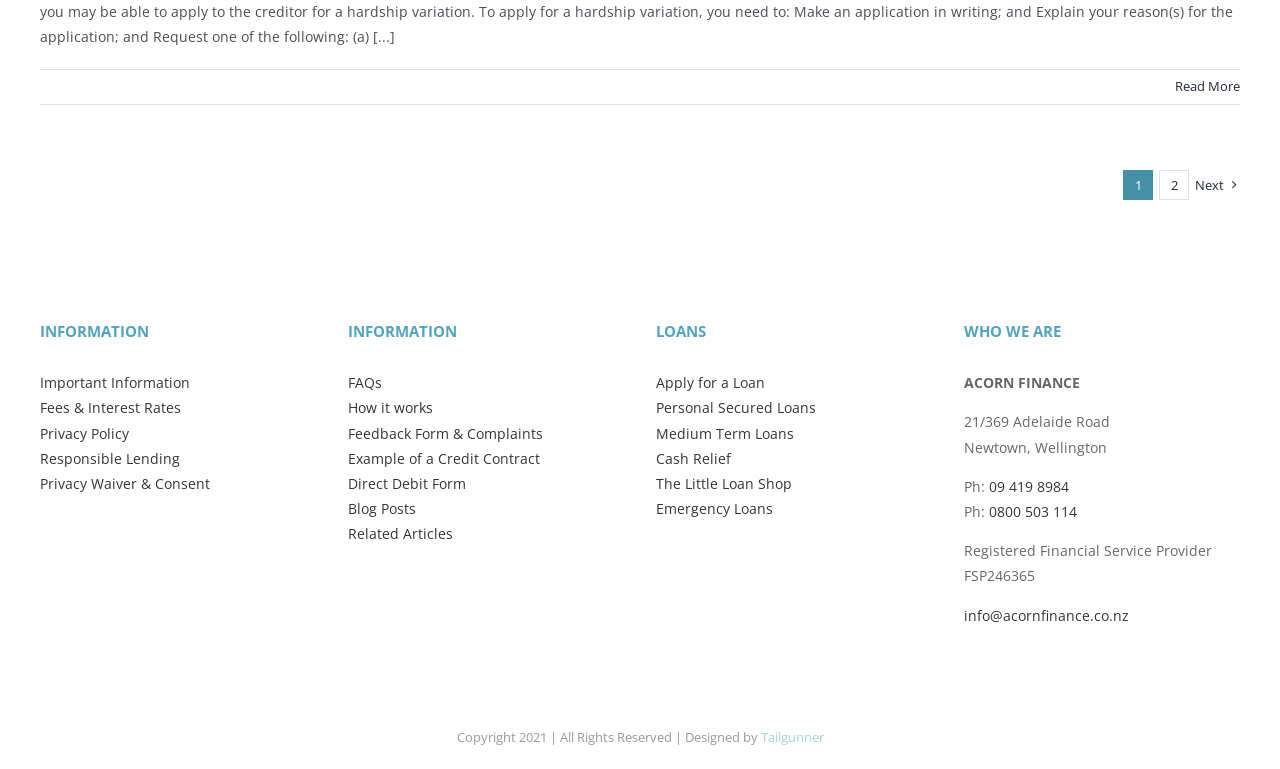Can you identify the bounding box coordinates of the clickable region needed to carry out this instruction: 'View important information'? The coordinates should be four float numbers within the range of 0 to 1, stated as [left, top, right, bottom].

[0.031, 0.485, 0.148, 0.51]